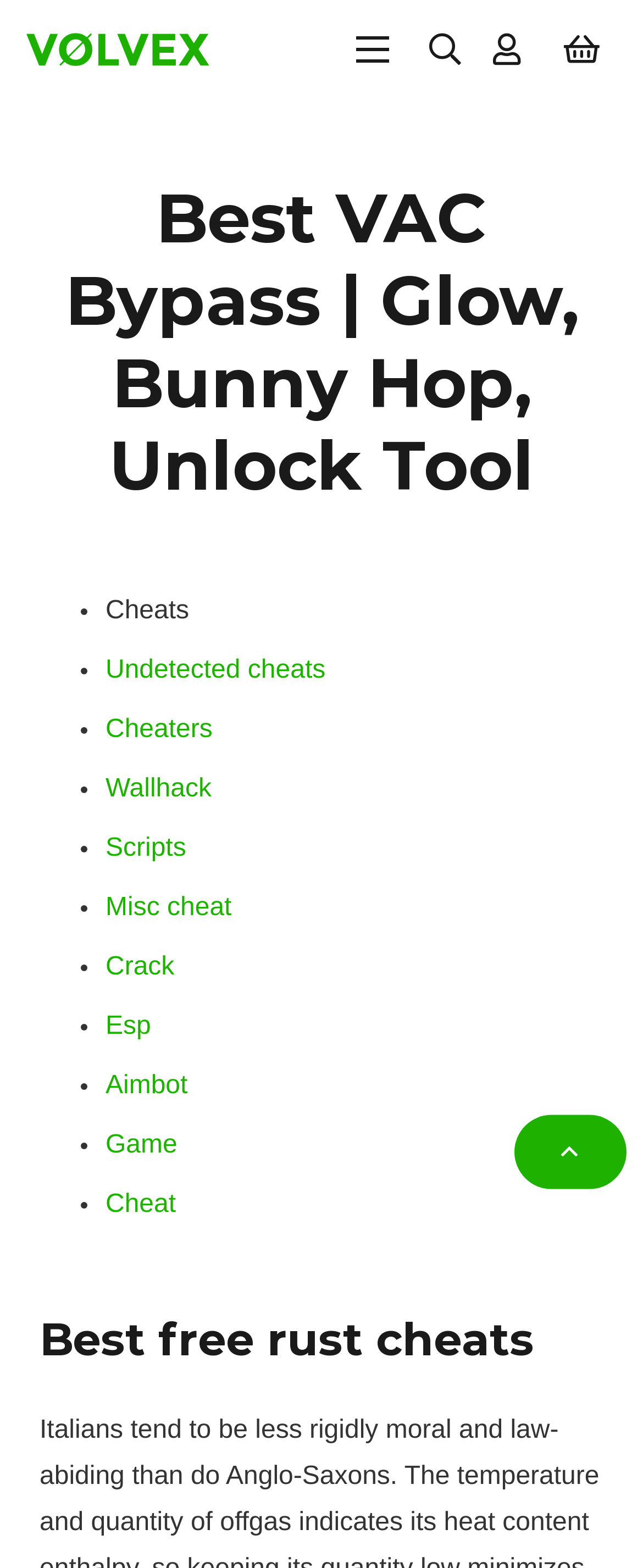Find the bounding box coordinates of the area that needs to be clicked in order to achieve the following instruction: "Click on 'Back to top' button". The coordinates should be specified as four float numbers between 0 and 1, i.e., [left, top, right, bottom].

[0.799, 0.711, 0.974, 0.758]